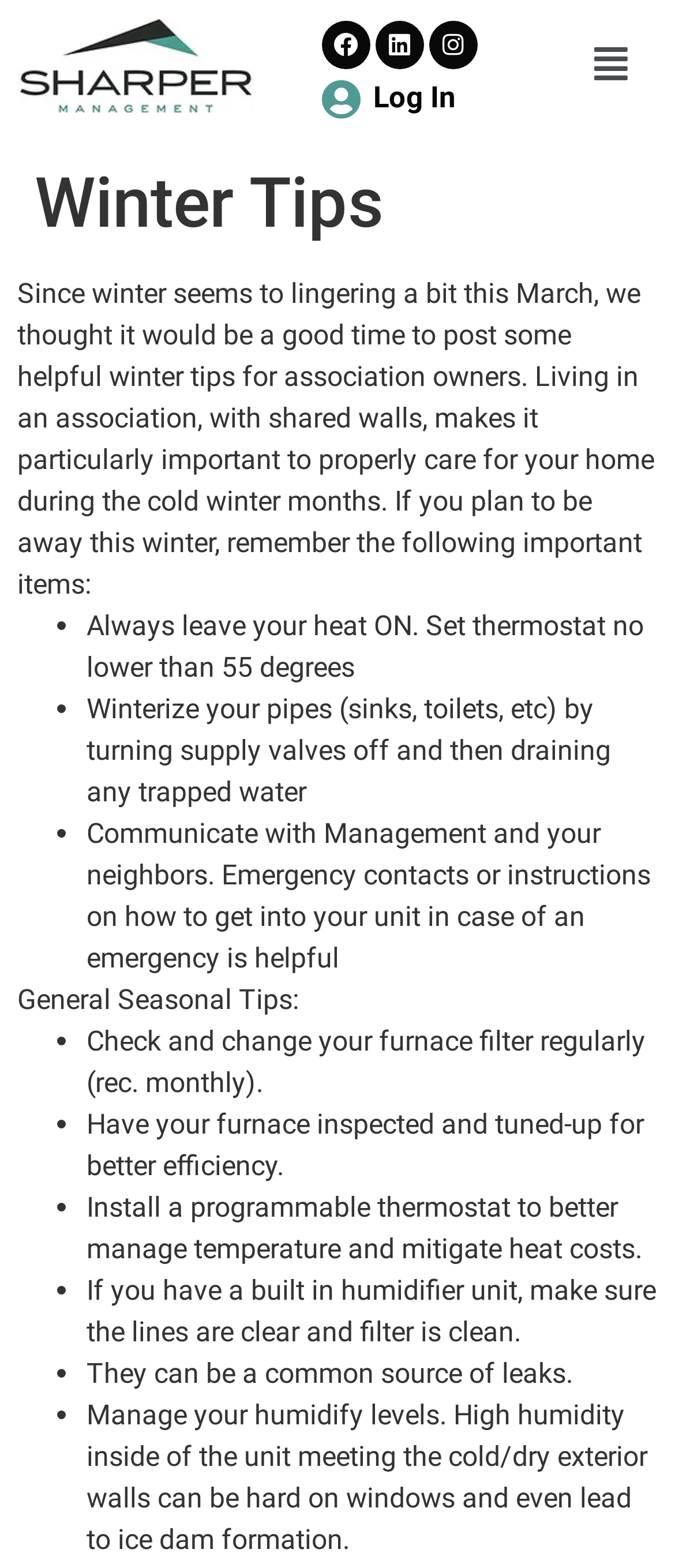Please provide a short answer using a single word or phrase for the question:
What is the purpose of winterizing pipes?

To prevent water from freezing